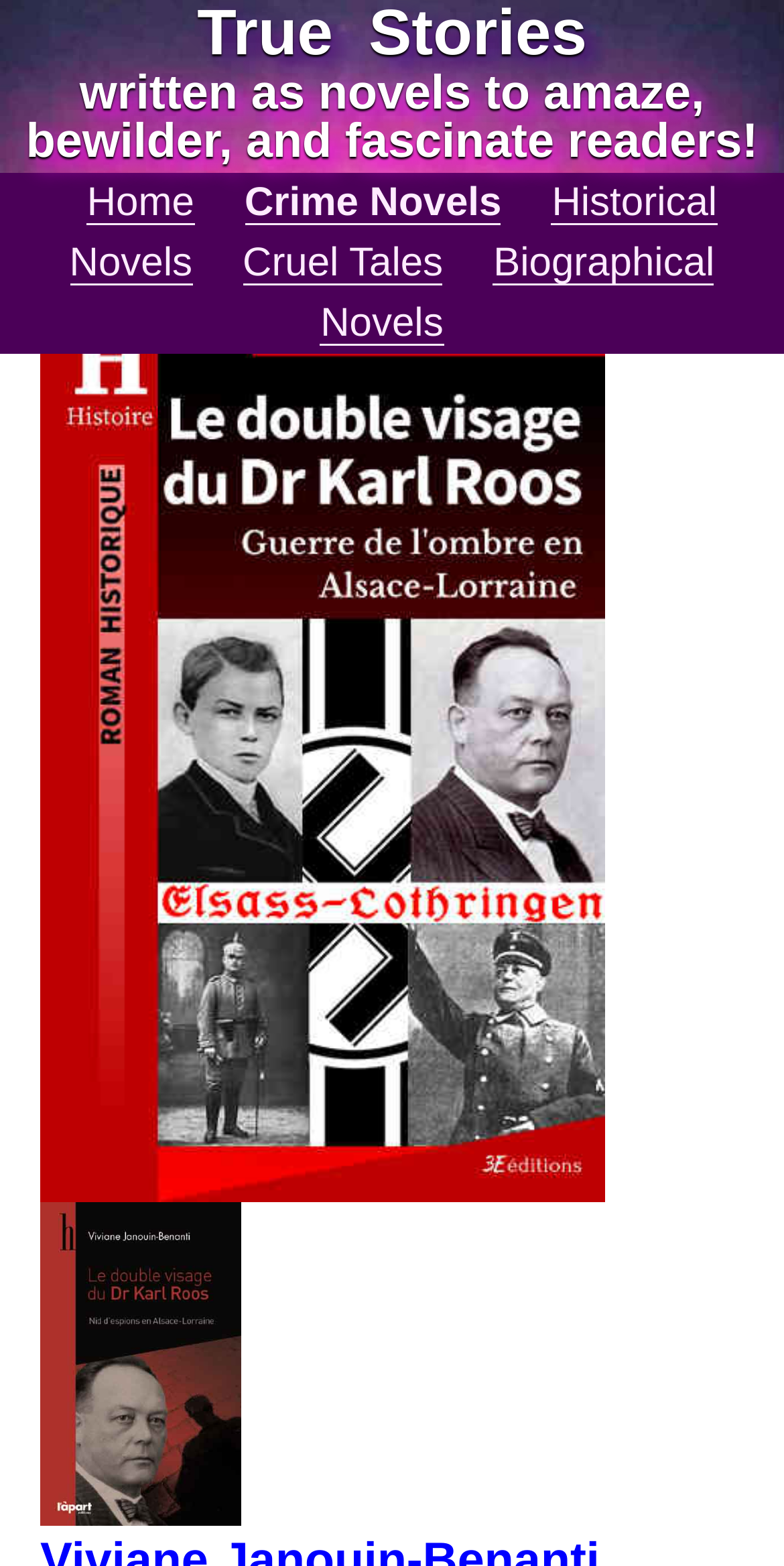How many images are present on the webpage?
Based on the image, provide a one-word or brief-phrase response.

2